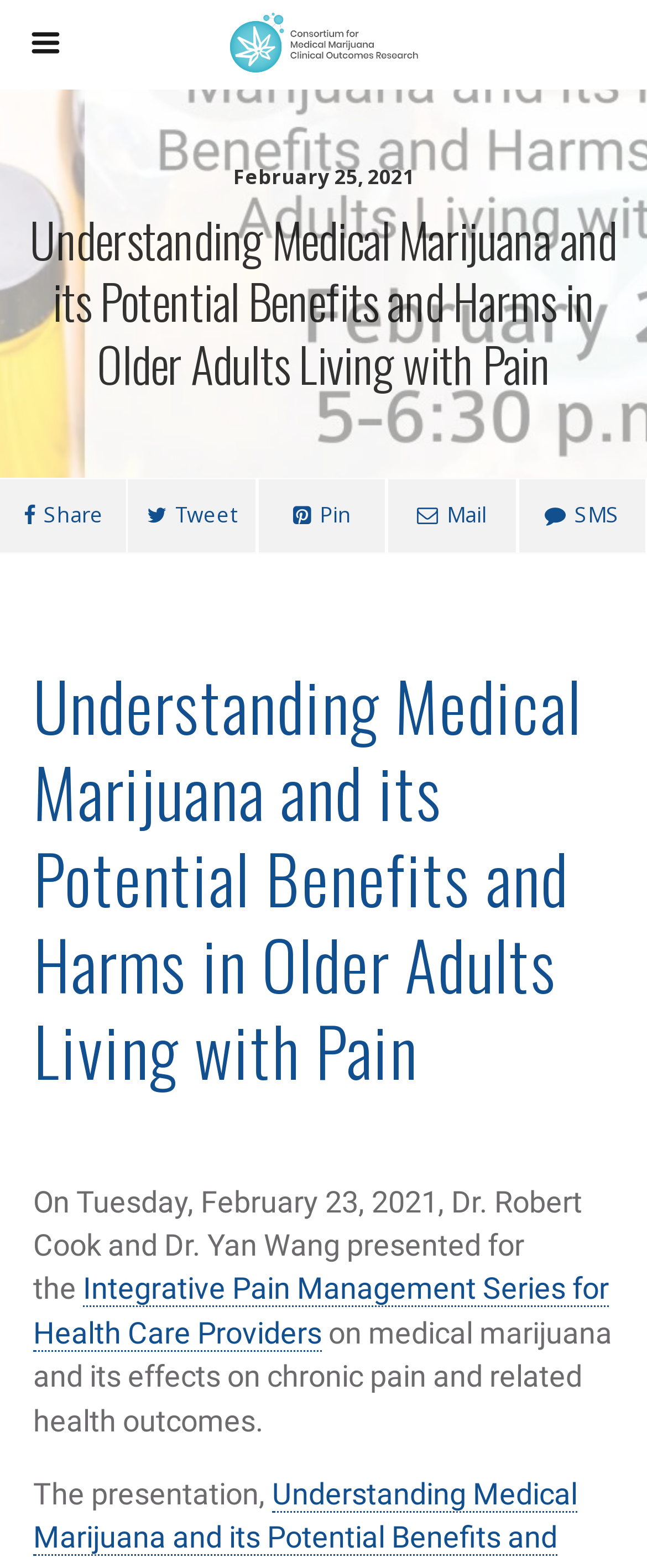Generate the text content of the main headline of the webpage.

Understanding Medical Marijuana and its Potential Benefits and Harms in Older Adults Living with Pain